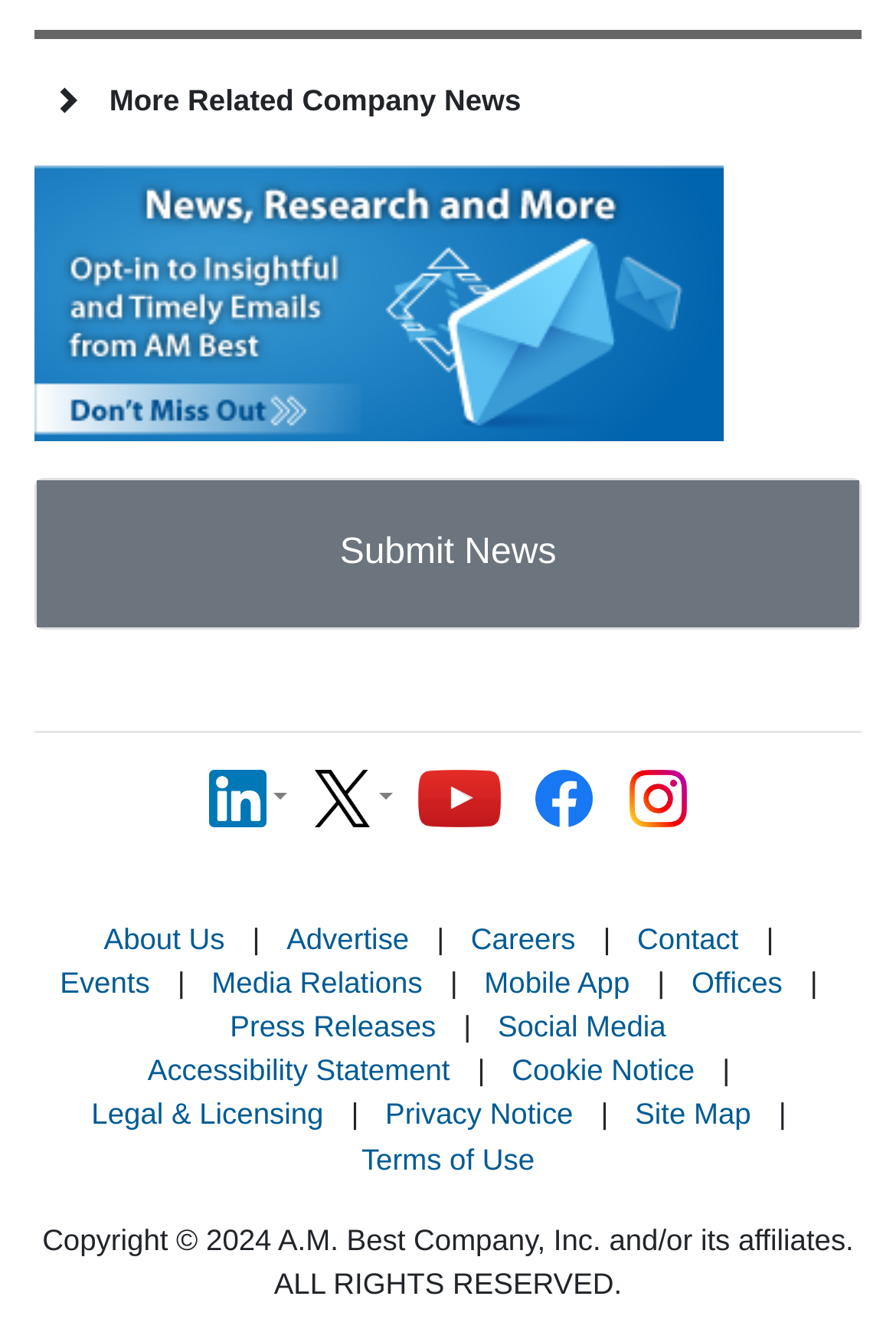Using the given element description, provide the bounding box coordinates (top-left x, top-left y, bottom-right x, bottom-right y) for the corresponding UI element in the screenshot: Social Media

[0.555, 0.752, 0.743, 0.778]